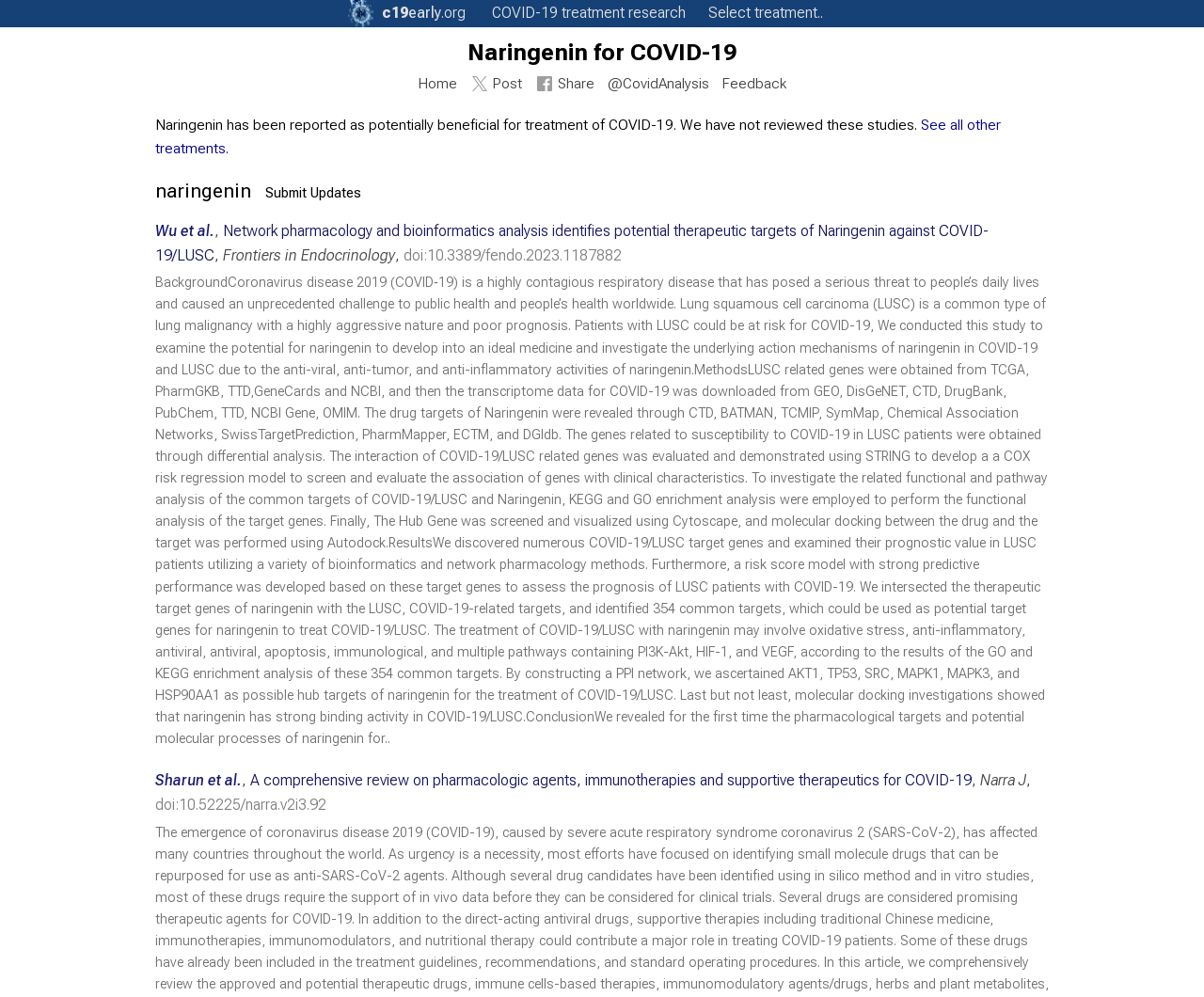Please find the bounding box coordinates of the clickable region needed to complete the following instruction: "Read the article about Wu et al.". The bounding box coordinates must consist of four float numbers between 0 and 1, i.e., [left, top, right, bottom].

[0.129, 0.223, 0.821, 0.265]